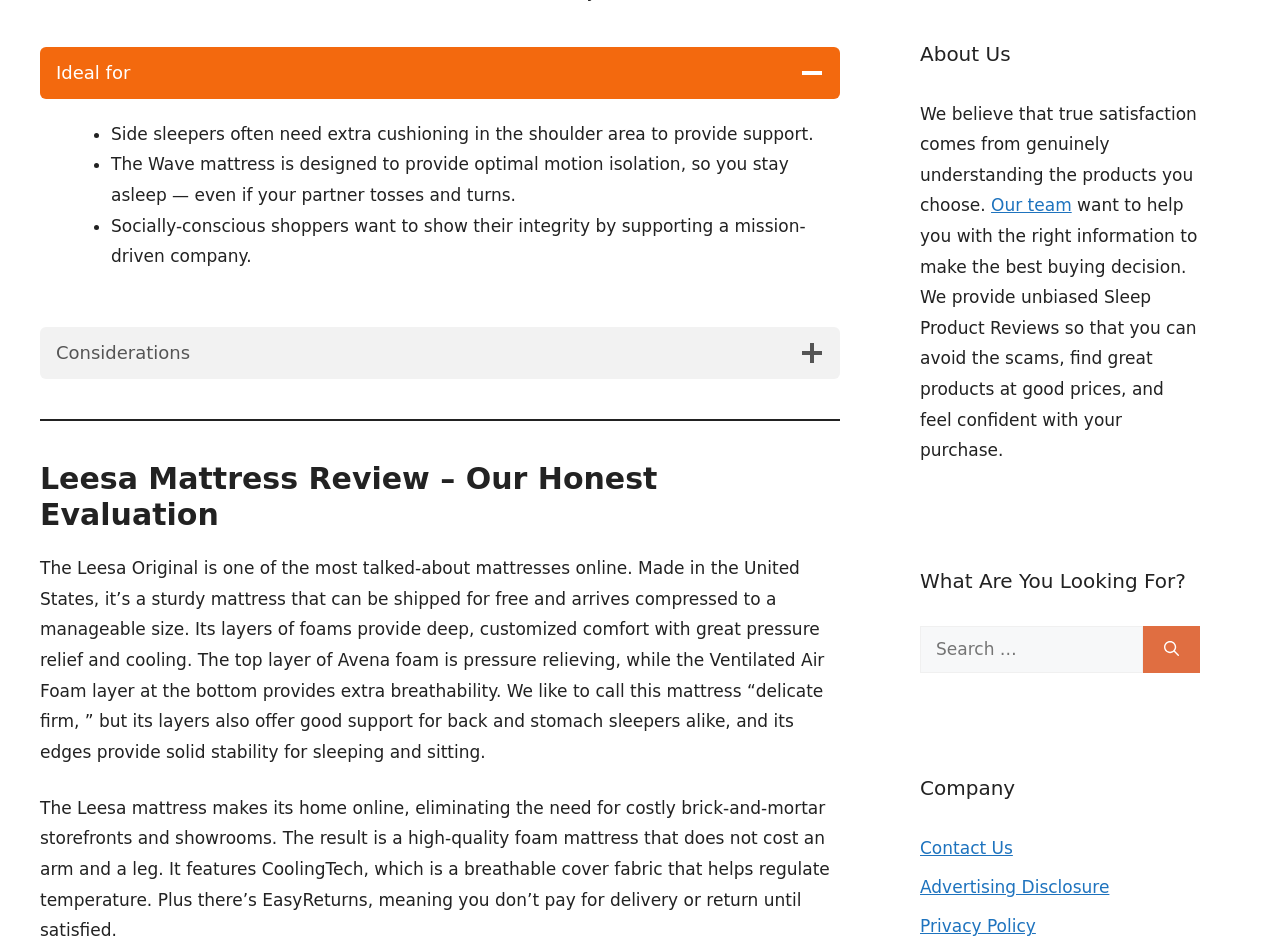Using the description: "Legal advice", identify the bounding box of the corresponding UI element in the screenshot.

None